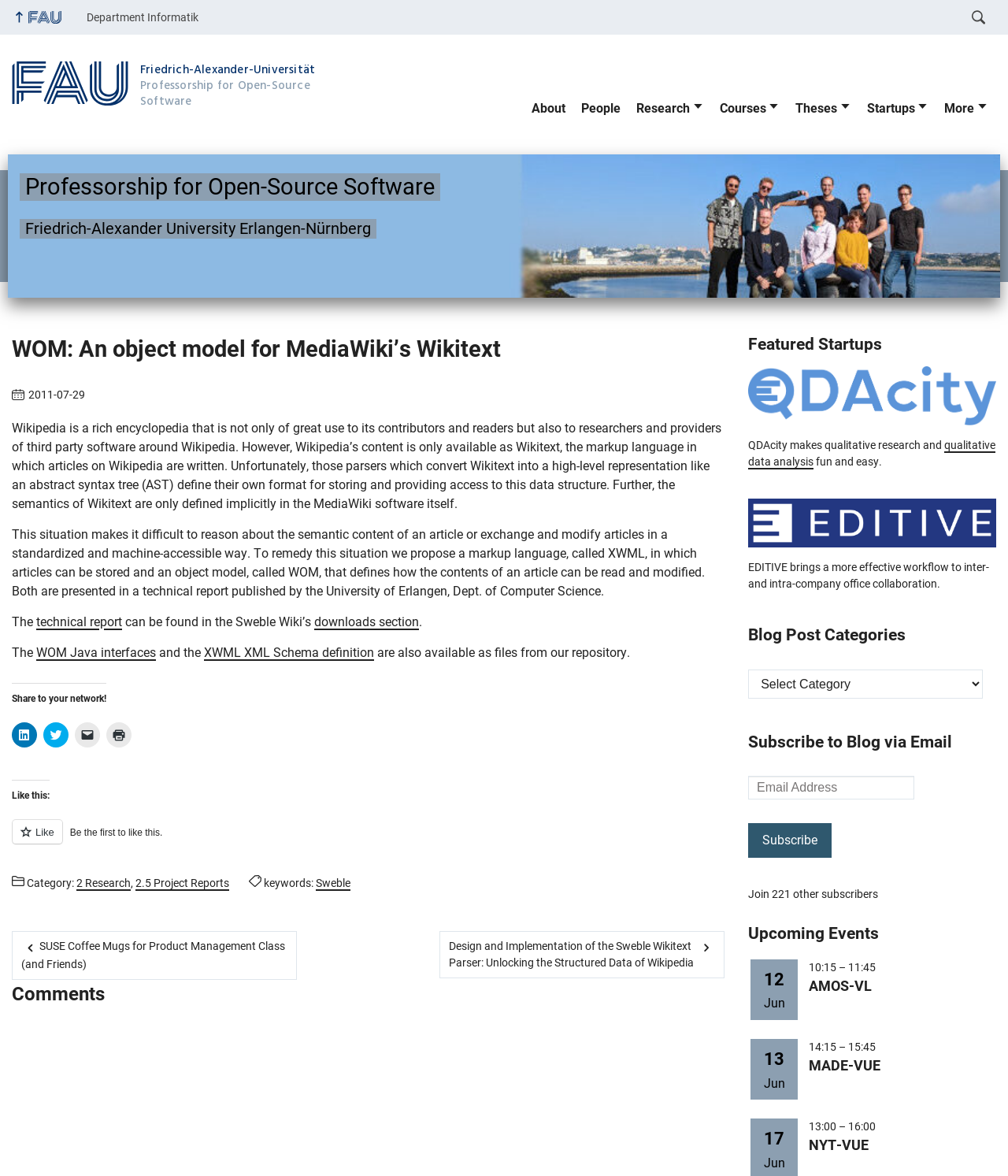Please specify the bounding box coordinates of the clickable region necessary for completing the following instruction: "Subscribe to Blog via Email". The coordinates must consist of four float numbers between 0 and 1, i.e., [left, top, right, bottom].

[0.742, 0.621, 0.988, 0.642]